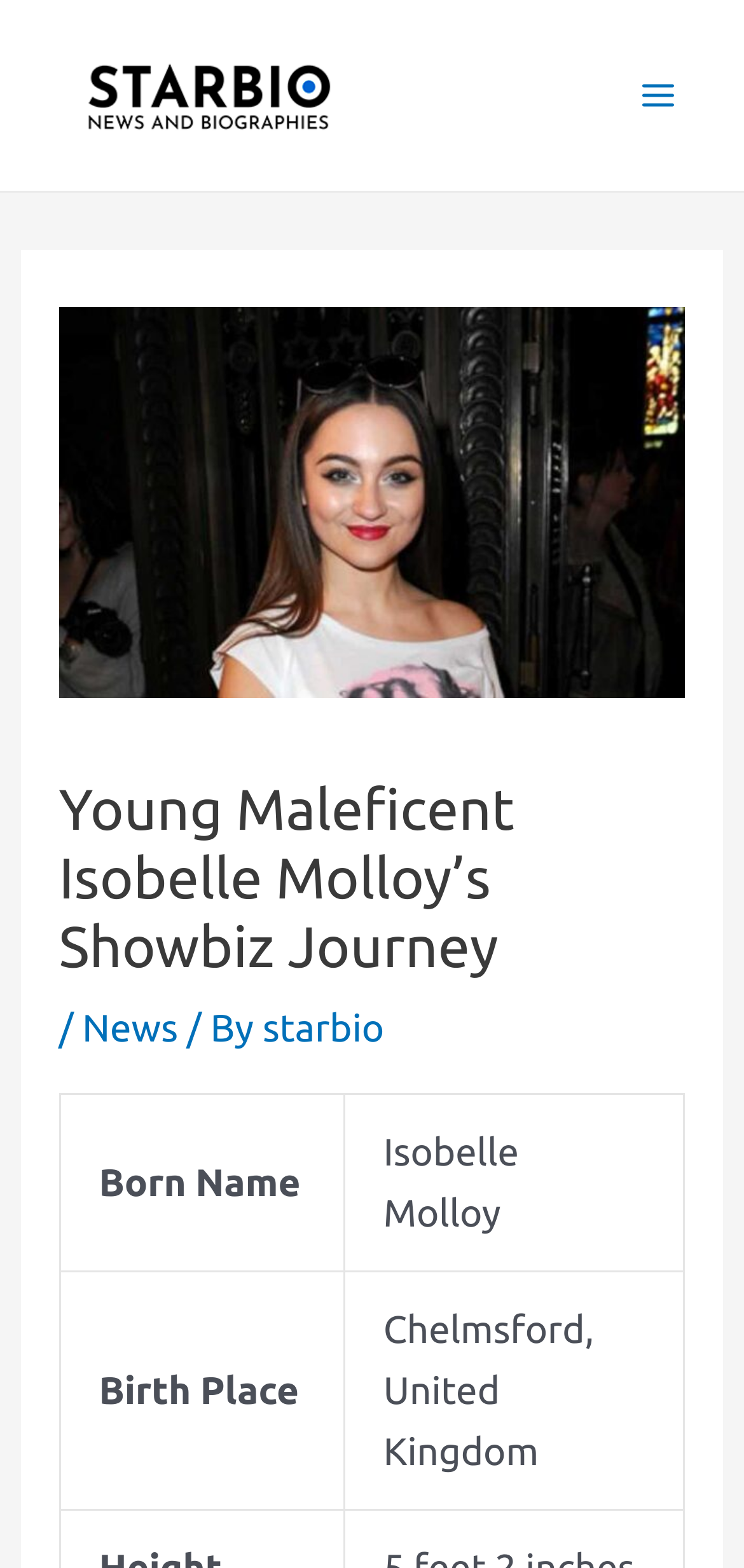Determine the bounding box coordinates (top-left x, top-left y, bottom-right x, bottom-right y) of the UI element described in the following text: alt="StarBio"

[0.051, 0.044, 0.513, 0.072]